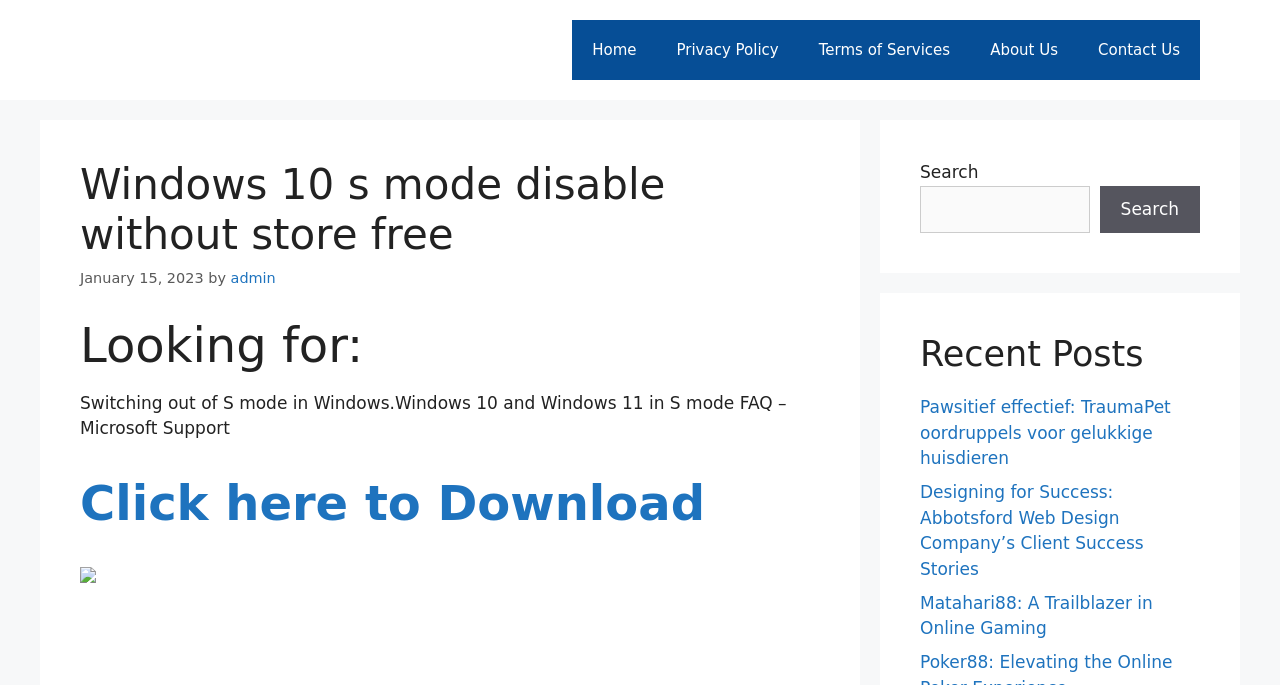Is there a search function on the page?
Please answer the question with as much detail as possible using the screenshot.

I found a search box and a search button in the complementary section, which indicates that there is a search function on the page.